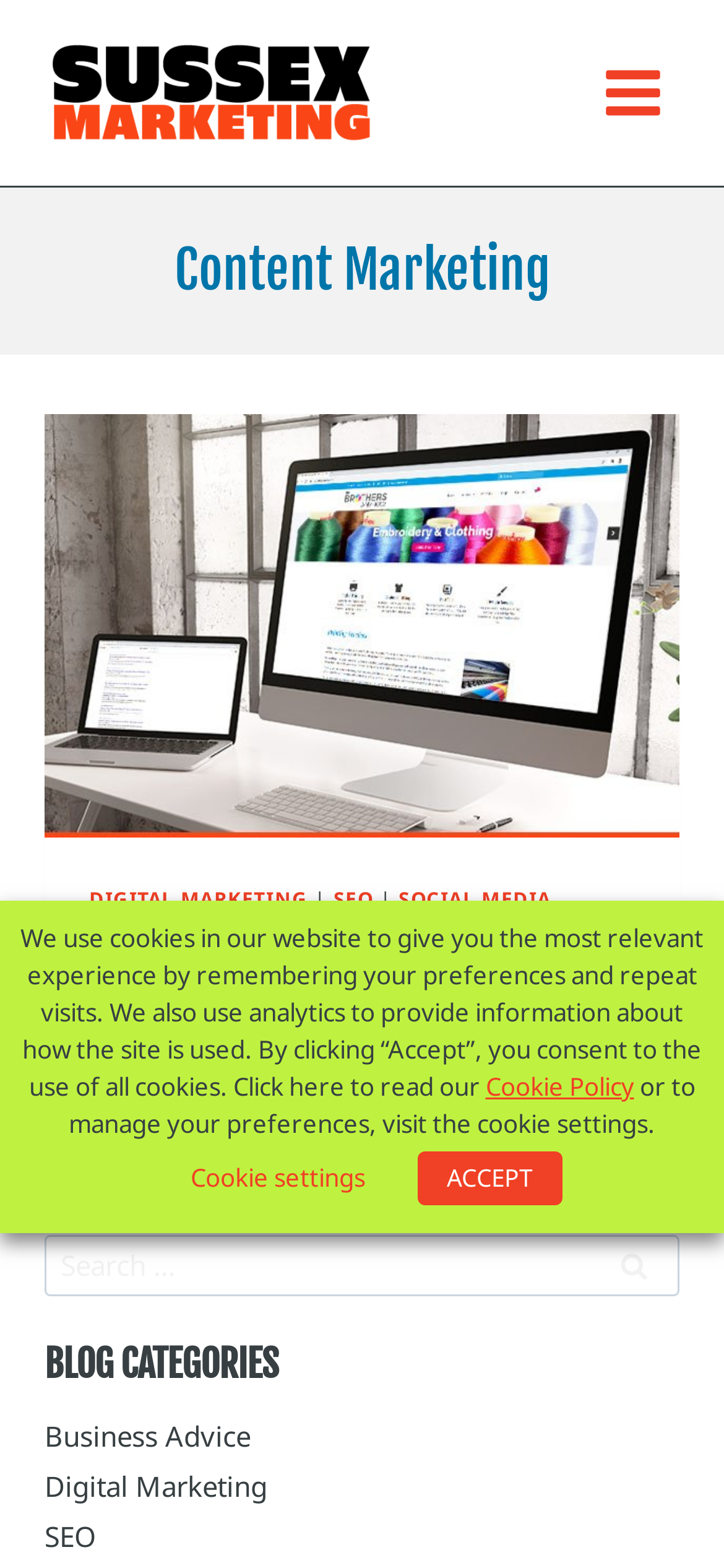Please identify the coordinates of the bounding box for the clickable region that will accomplish this instruction: "View the Business Advice blog category".

[0.062, 0.904, 0.346, 0.927]